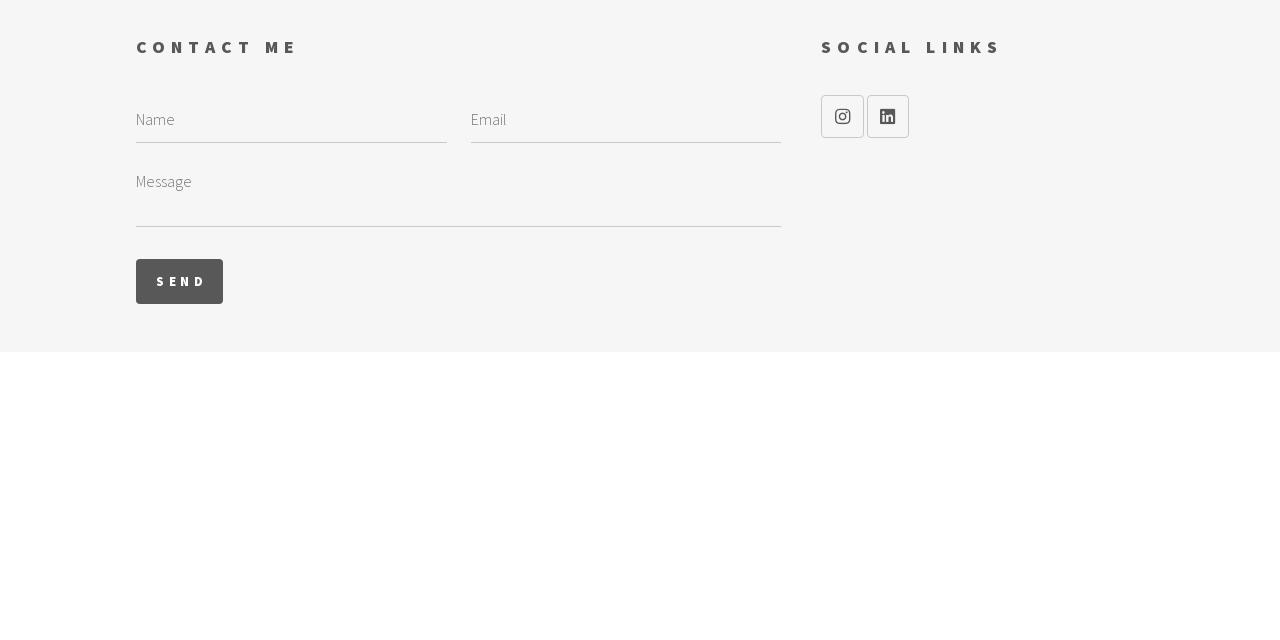Please provide the bounding box coordinates in the format (top-left x, top-left y, bottom-right x, bottom-right y). Remember, all values are floating point numbers between 0 and 1. What is the bounding box coordinate of the region described as: name="message" placeholder="Message"

[0.106, 0.261, 0.61, 0.355]